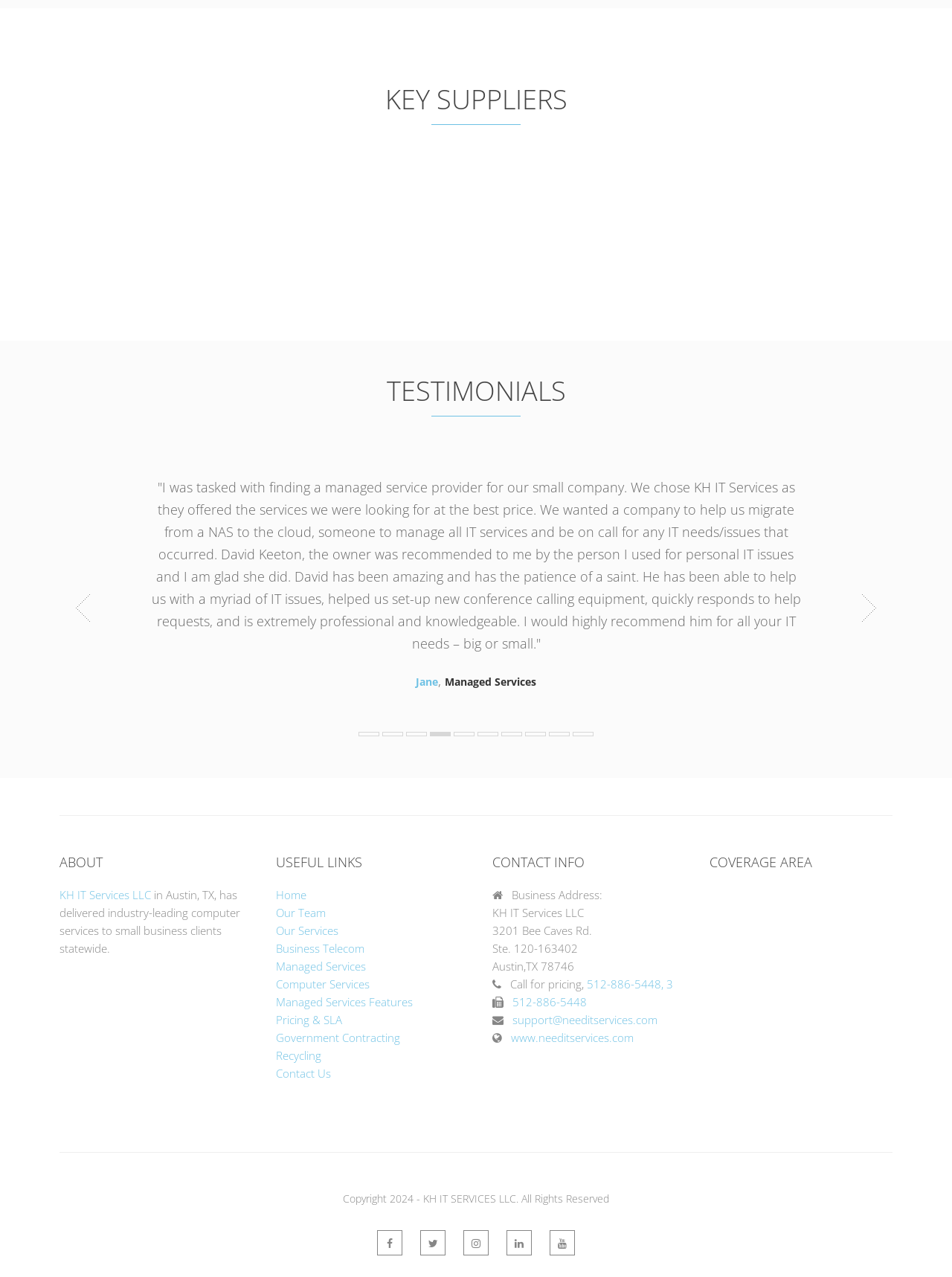Please indicate the bounding box coordinates of the element's region to be clicked to achieve the instruction: "Check the 'COVERAGE AREA' map". Provide the coordinates as four float numbers between 0 and 1, i.e., [left, top, right, bottom].

[0.745, 0.606, 0.937, 0.723]